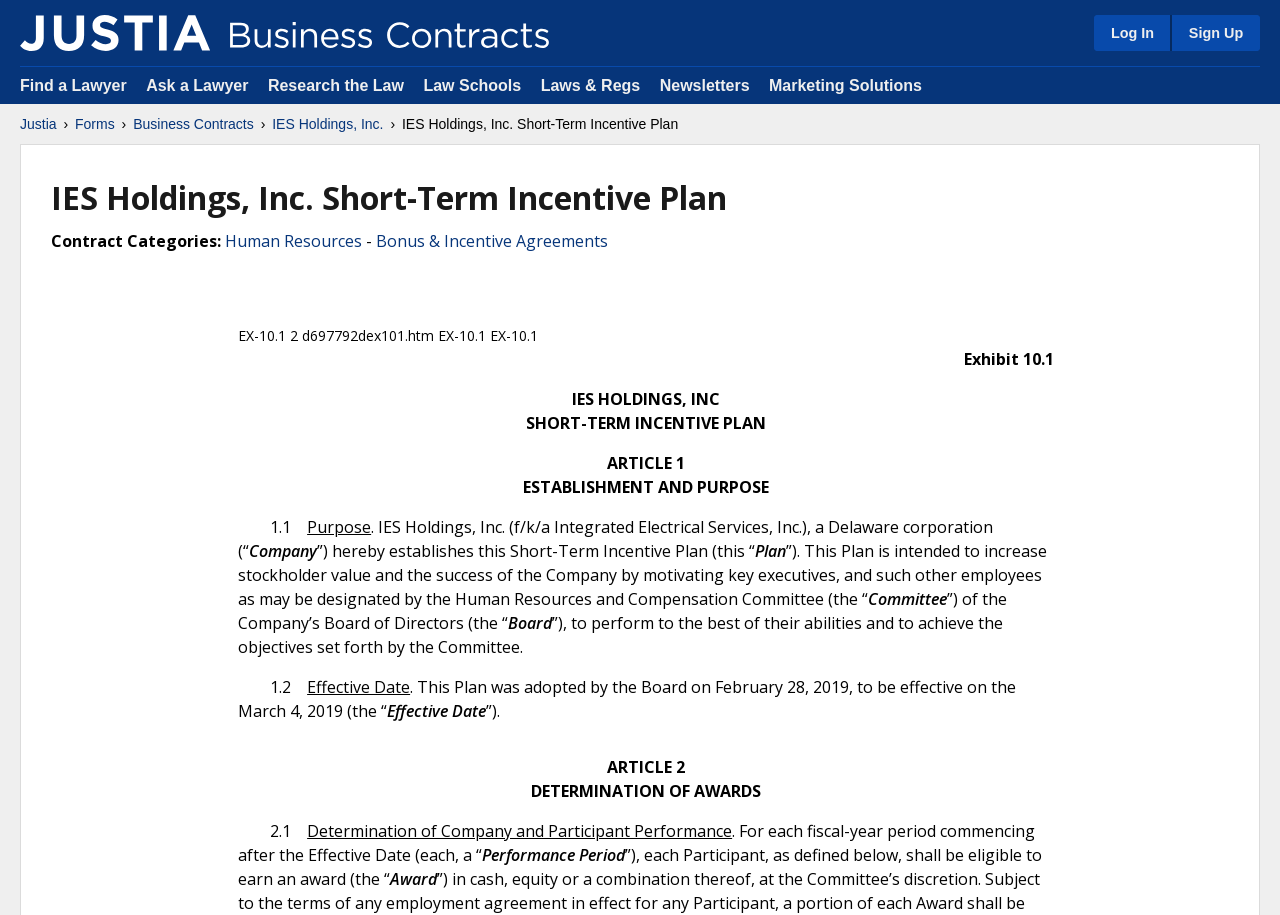Please find the bounding box for the UI element described by: "Log In".

[0.855, 0.016, 0.914, 0.056]